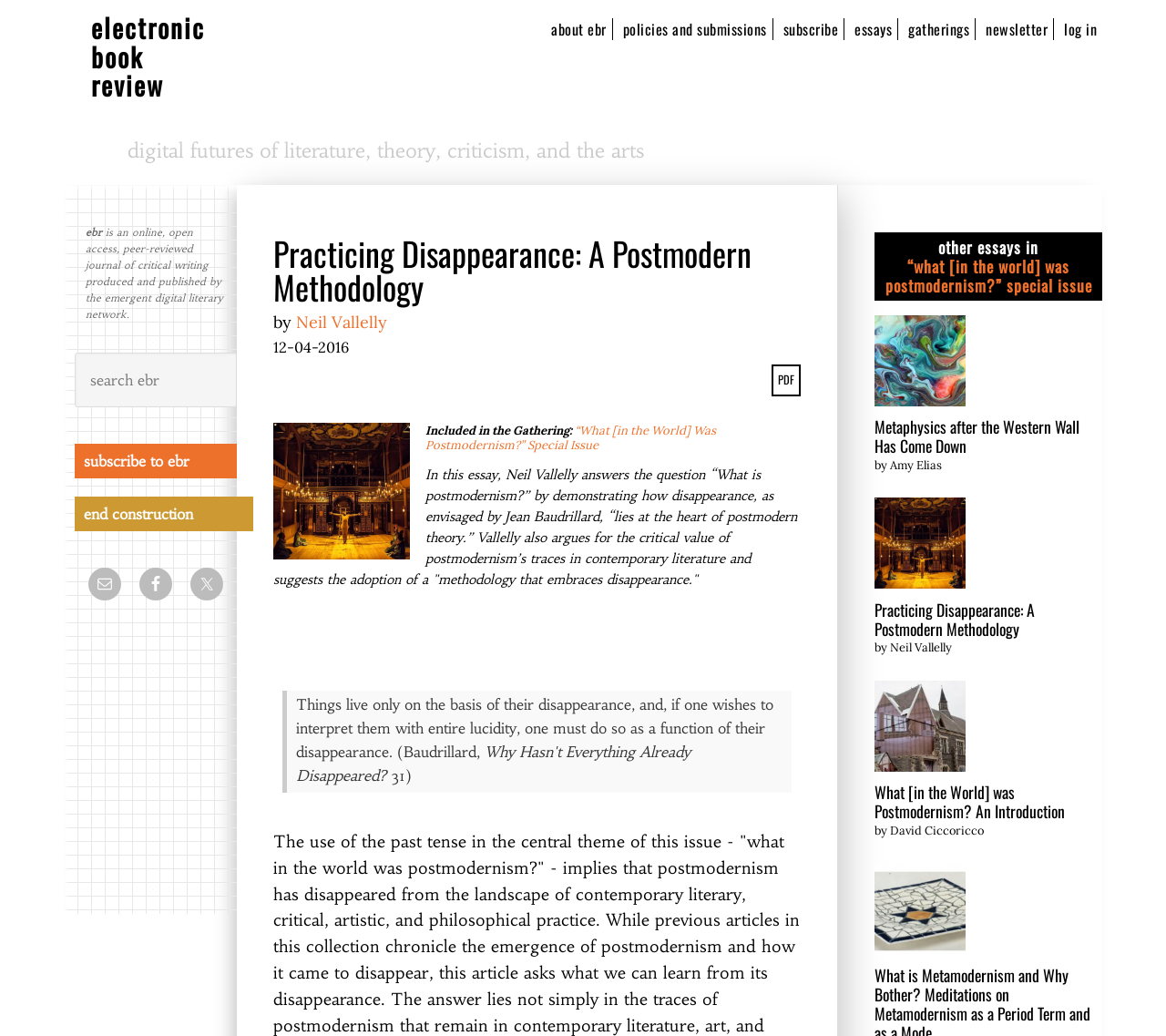Given the description "policies and submissions", determine the bounding box of the corresponding UI element.

[0.529, 0.018, 0.663, 0.039]